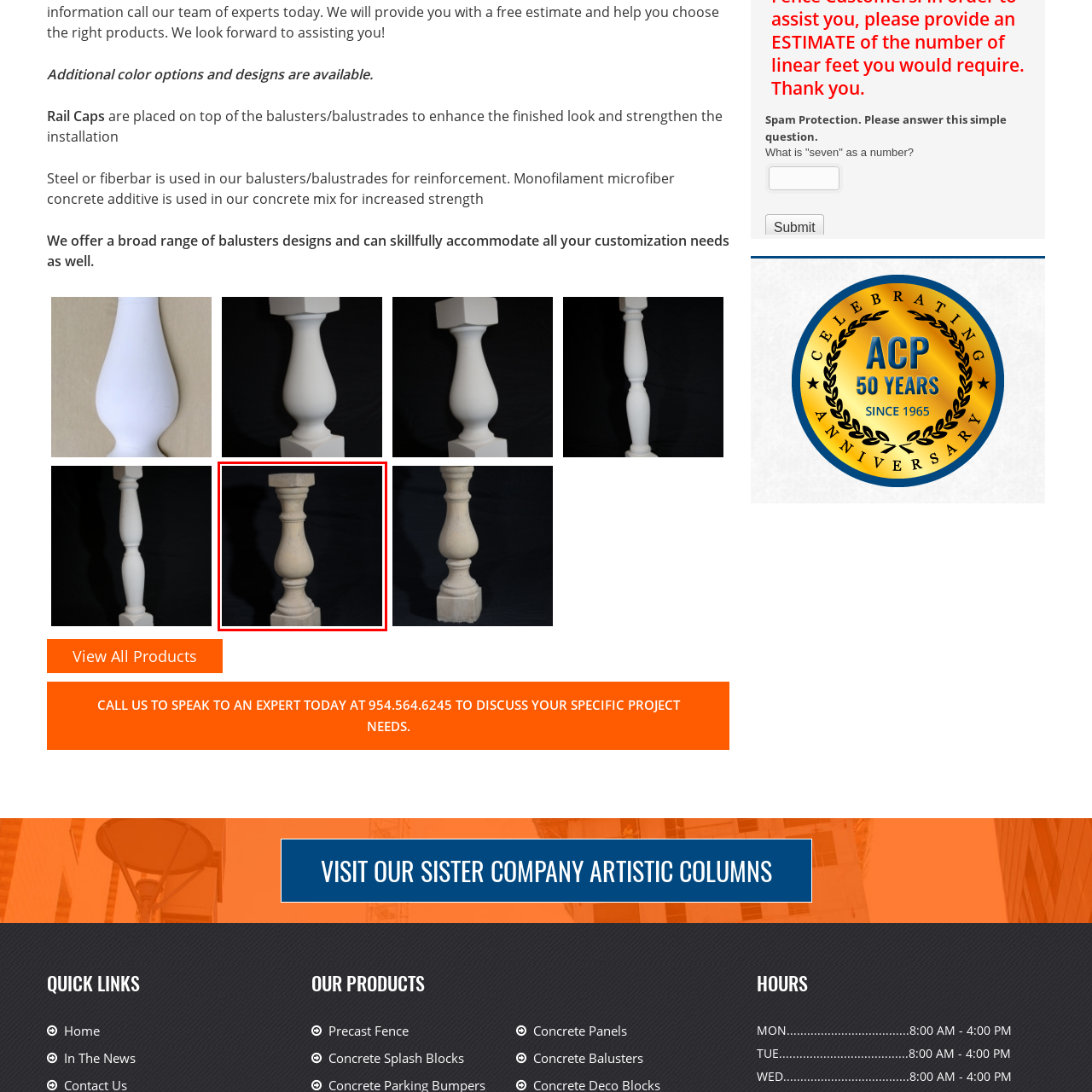Provide a detailed account of the visual content within the red-outlined section of the image.

The image features a beautifully crafted precast baluster, showcasing a classic design that combines elegance and strength. Its tapered shape and ornate detailing highlight the craftsmanship involved in its creation. This baluster is designed for use in various architectural settings, enhancing the aesthetic appeal of railings, balconies, and terraces. The neutral tone of the material complements various design styles, making it a versatile choice for both modern and traditional environments. Its sturdy construction ensures durability and reinforcement, making it an ideal component for enhancing the finished look of any installation.